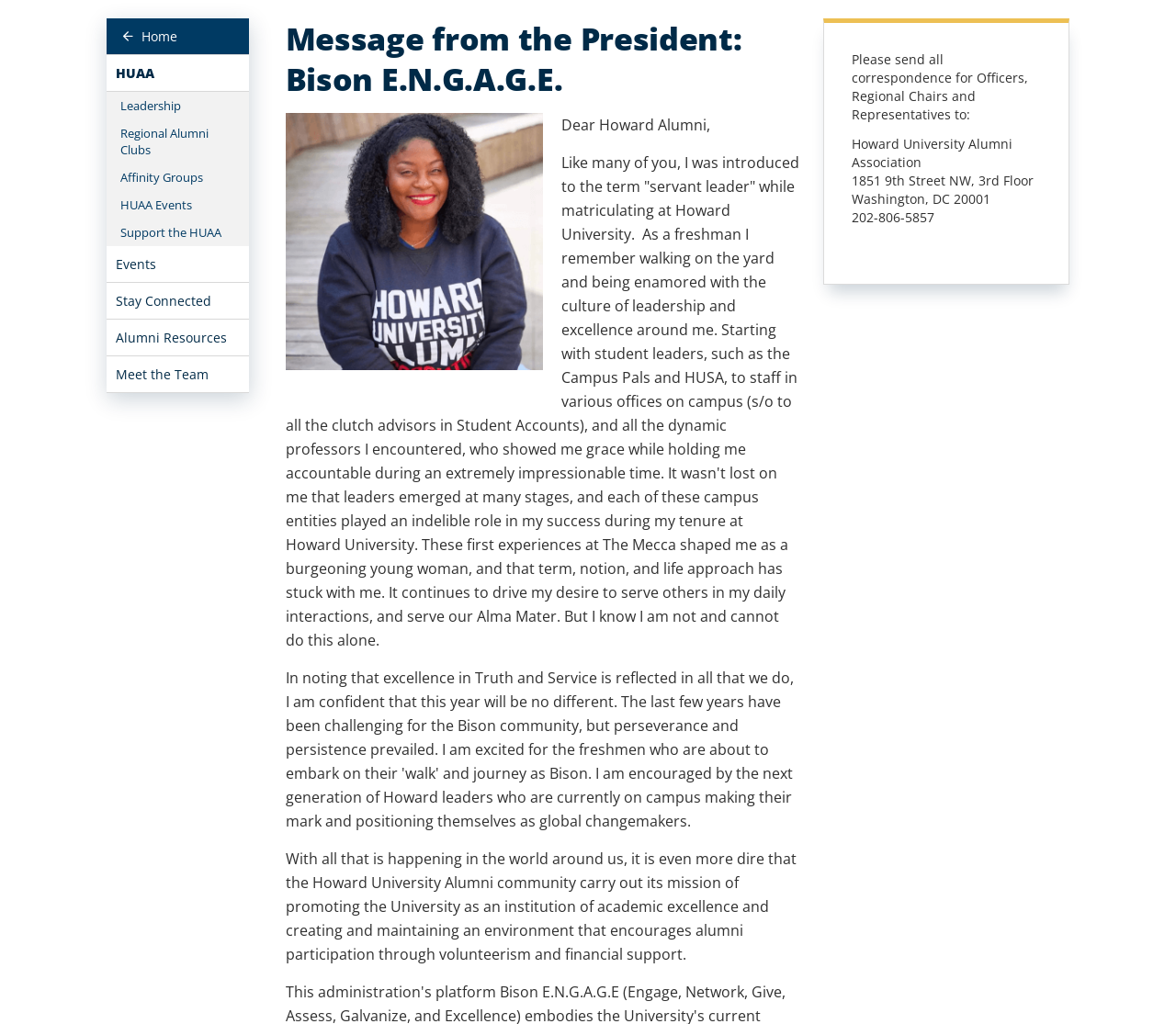Bounding box coordinates are to be given in the format (top-left x, top-left y, bottom-right x, bottom-right y). All values must be floating point numbers between 0 and 1. Provide the bounding box coordinate for the UI element described as: Events

[0.091, 0.24, 0.211, 0.276]